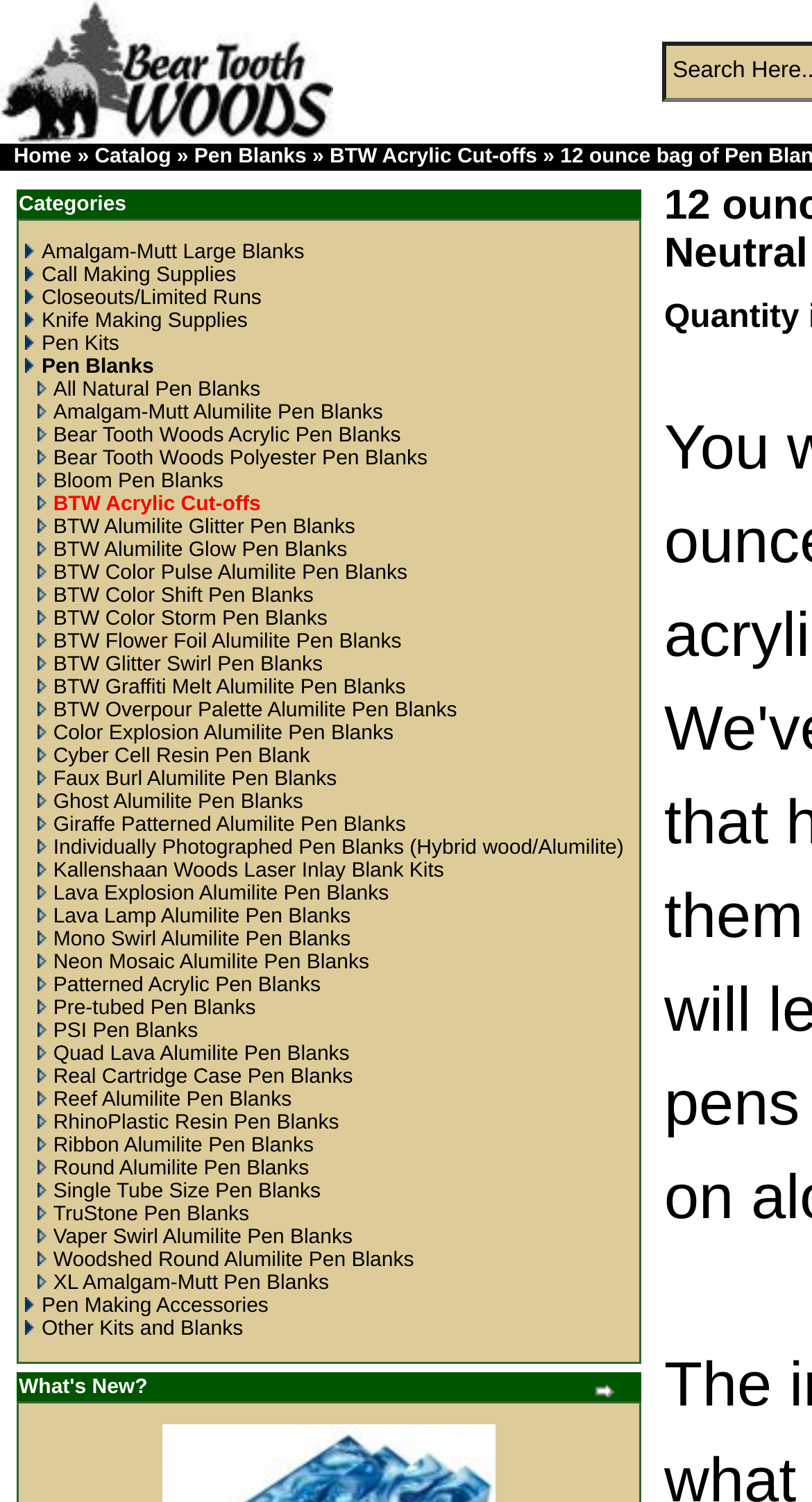How many pen blank types are listed under BTW?
Using the picture, provide a one-word or short phrase answer.

14